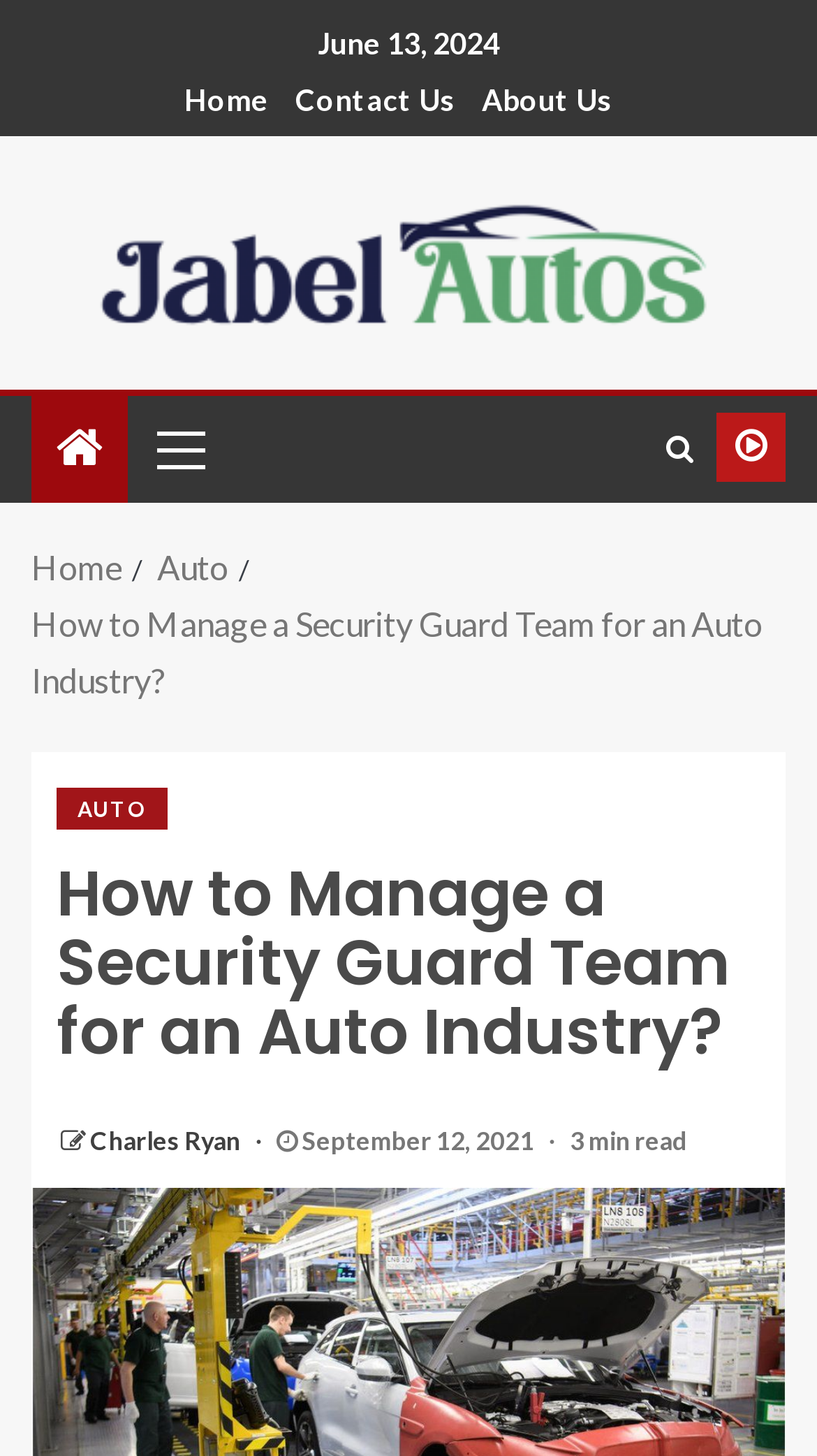Find the bounding box coordinates of the element to click in order to complete this instruction: "visit about us page". The bounding box coordinates must be four float numbers between 0 and 1, denoted as [left, top, right, bottom].

[0.59, 0.056, 0.749, 0.08]